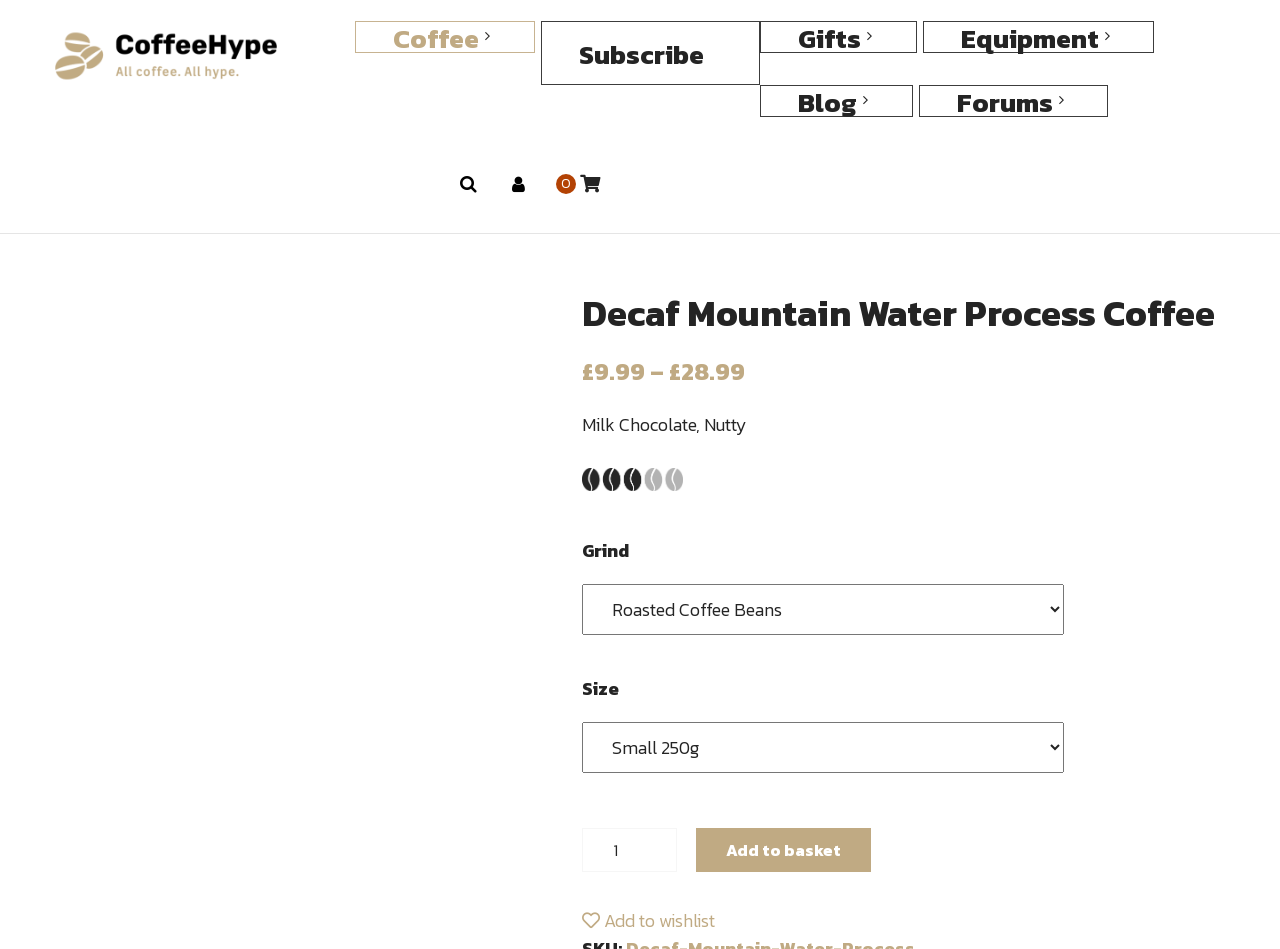Illustrate the webpage's structure and main components comprehensively.

The webpage is about Decaf Mountain Water Process Coffee, a specialty coffee product from CoffeeHype. At the top left, there is a logo of CoffeeHype, which is an image and a link. Next to it, there are several links to different sections of the website, including Coffee, Subscribe, Gifts, Equipment, Blog, and Forums.

Below the top navigation, there is a large image of the Decaf Mountain Water Process Coffee product, which is also a link. Above the image, there is a heading that reads "Decaf Mountain Water Process Coffee". 

To the right of the image, there is a section displaying the product's price, which is £9.99, with an option to select a larger size for £28.99. Below the price, there are some descriptive texts about the product, including "Milk Chocolate, Nutty".

Underneath the product description, there are several options to customize the product, including a grind selection dropdown, a size selection dropdown, and a quantity spinner. There is also an "Add to basket" button and an "Add to wishlist" link.

Further down, there are some additional product details, including the SKU, categories, and tags. The categories include Coffee Beans, Coffee Subscriptions, and Decaf Coffee Beans, while the tags include Caffeine Free, Decaf Coffee, Mexico, North America, and Speciality Coffee Beans.